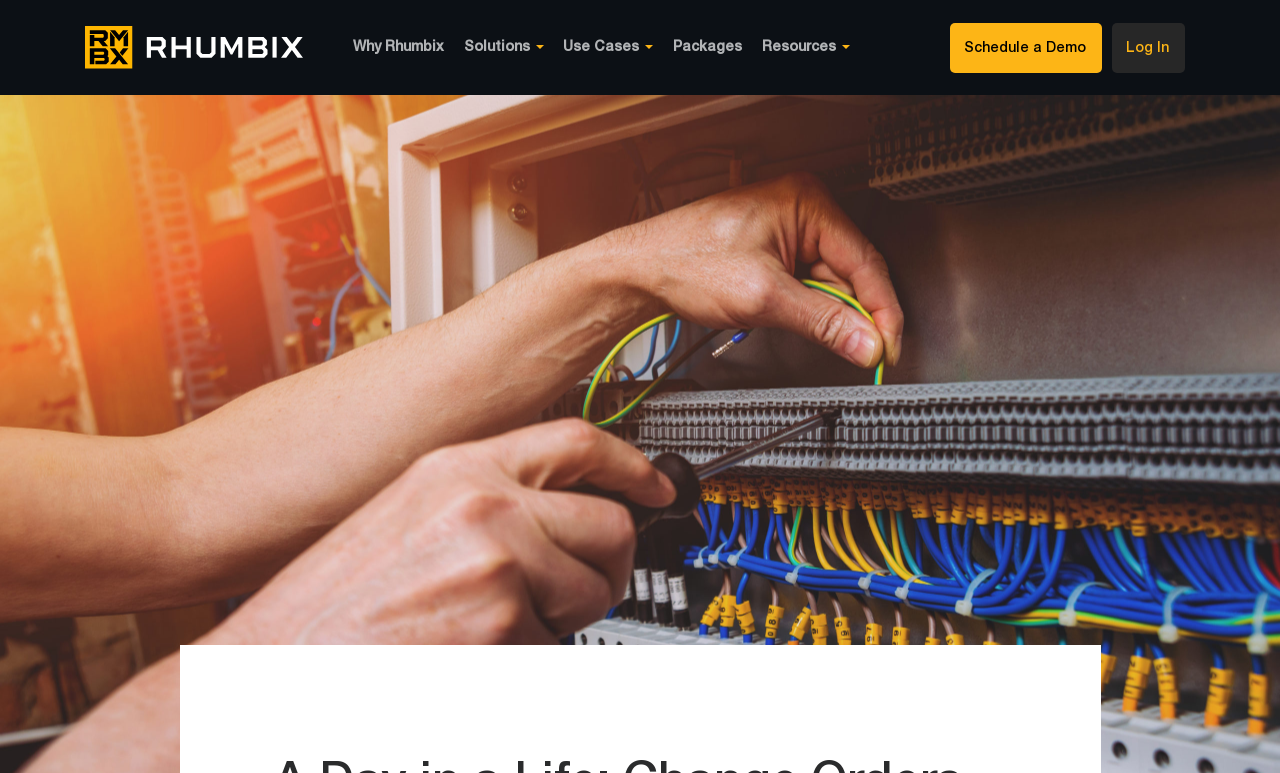Please provide a brief answer to the question using only one word or phrase: 
Is there a search bar on the top navigation bar?

No